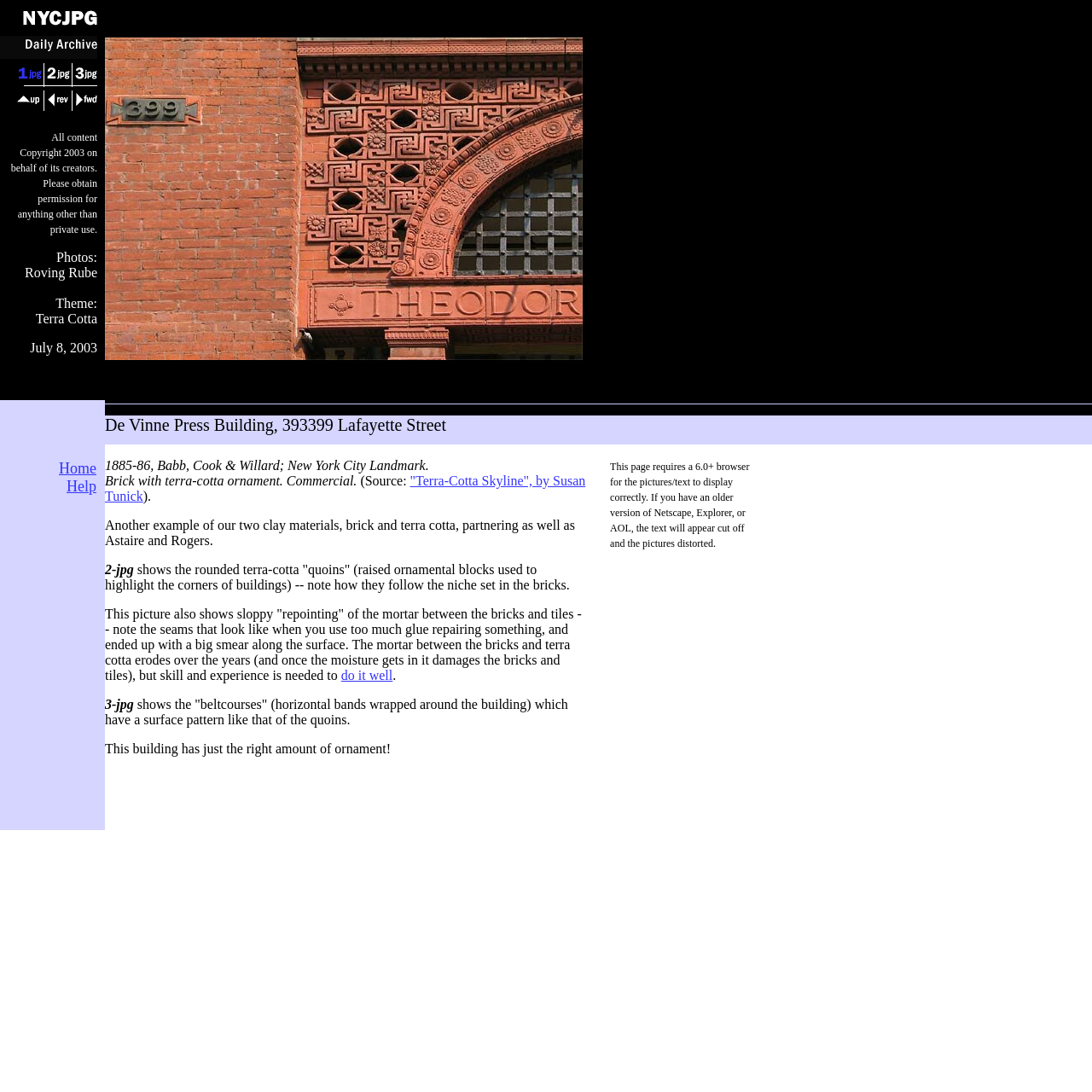Extract the bounding box coordinates for the HTML element that matches this description: ""Terra-Cotta Skyline", by Susan Tunick". The coordinates should be four float numbers between 0 and 1, i.e., [left, top, right, bottom].

[0.096, 0.434, 0.536, 0.461]